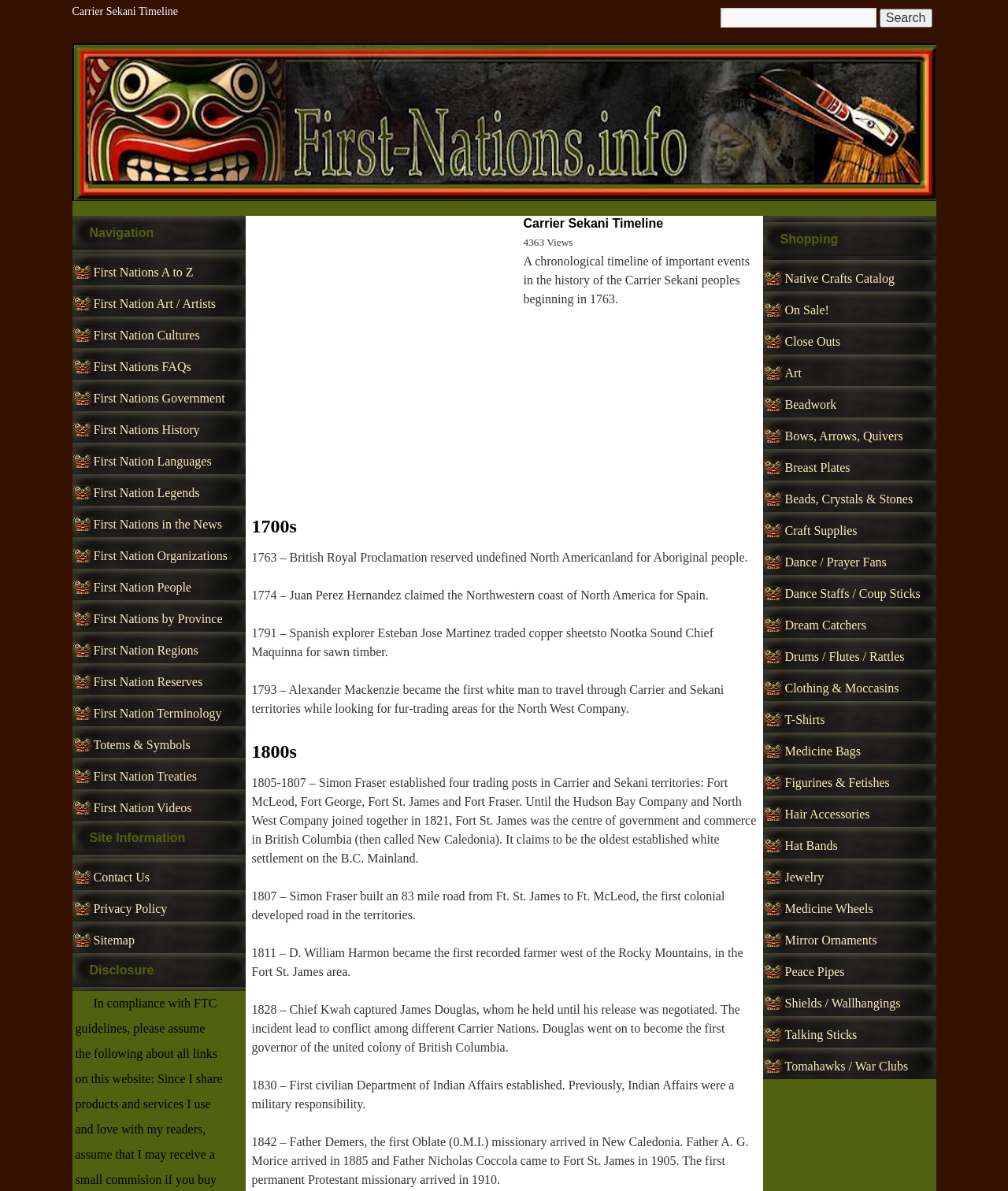Summarize the webpage in an elaborate manner.

This webpage is dedicated to the Carrier Sekani peoples, featuring a chronological timeline of important events in their history. At the top of the page, there is a search bar with a "Search" button, accompanied by an image that spans most of the width of the page. Below the search bar, there is a section with links to various topics related to First Nations, such as art, culture, history, and government.

To the left of the page, there is a navigation menu with headings like "Navigation", "Site Information", and "Disclosure". Under "Navigation", there are links to different topics, including First Nations A to Z, First Nation Art, and First Nation History. Under "Site Information", there are links to Contact Us, Privacy Policy, and Sitemap. The "Disclosure" section contains a statement about the website's compliance with FTC guidelines regarding affiliate links.

On the right side of the page, there is a section dedicated to shopping, with a heading "Shopping" and links to various categories of Native Crafts, such as Art, Beadwork, and Drums. Below the shopping section, there is a large iframe that takes up most of the width of the page, likely containing an advertisement.

The main content of the page is the Carrier Sekani Timeline, which starts with a brief introduction to the timeline. The timeline is divided into sections by century, with headings like "1700s" and "1800s". Each section contains a series of events, described in detail, that are significant to the history of the Carrier Sekani peoples. The events are listed in chronological order, with the earliest event dating back to 1763.